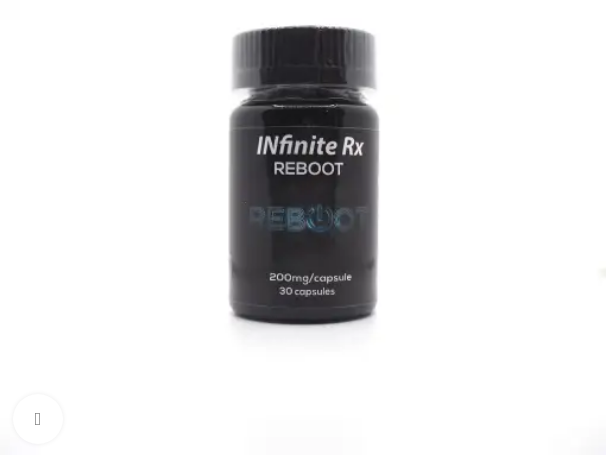Give a complete and detailed account of the image.

The image features a sleek black bottle of "INfinite Rx REBOOT" microdosing psilocybin capsules. Prominently displayed on the front label, the product title "INfinite Rx" is highlighted in bold white lettering, while "REBOOT" is prominently featured below it, emphasizing the intended energizing effect. The bottle indicates that each capsule contains 200mg, with a total of 30 capsules per bottle, making it a convenient option for those looking to enhance their daily routine. The minimalist design and dark color scheme suggest a focus on sophistication and efficacy, appealing to consumers interested in exploring the benefits of microdosing with psilocybin.